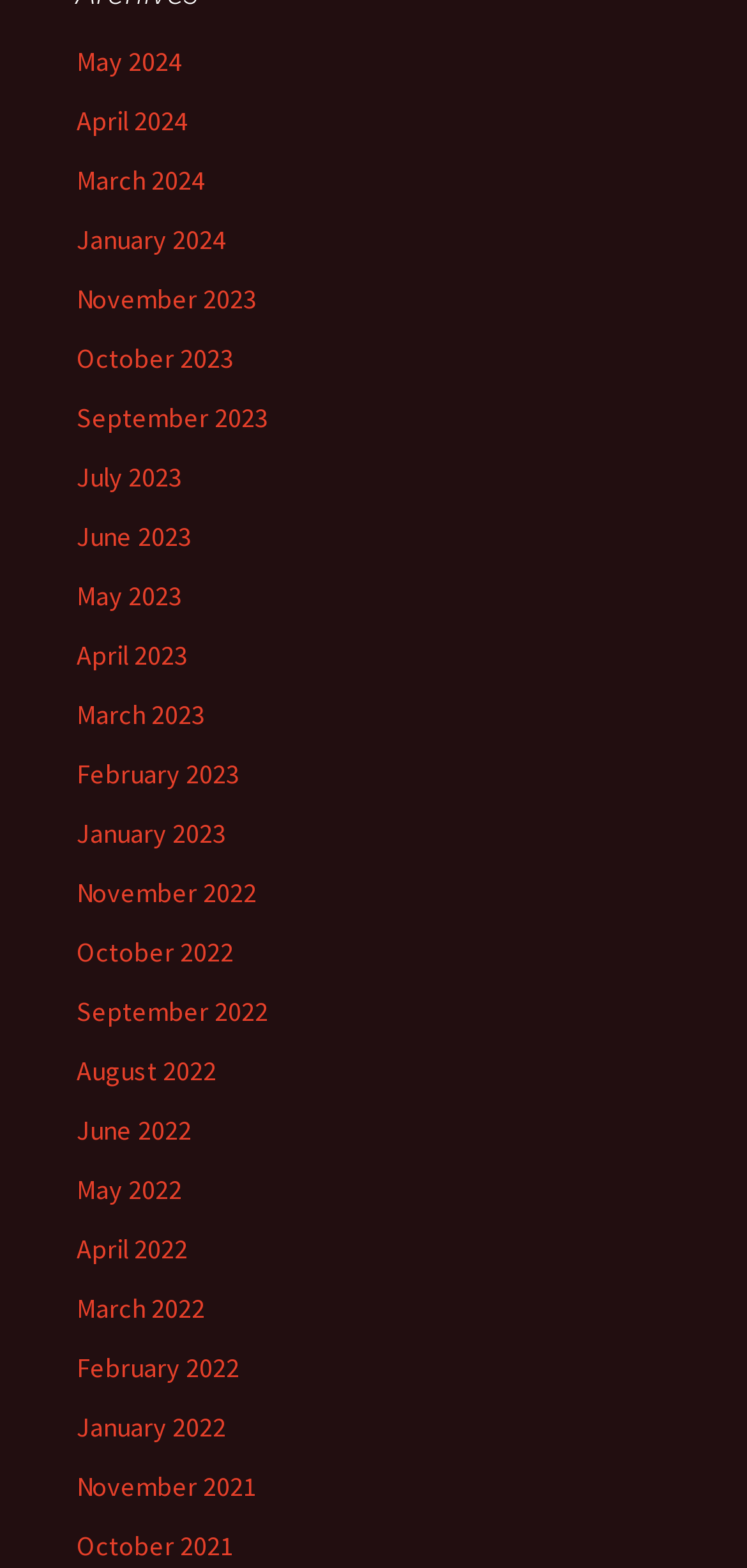How many months are listed in 2023?
Please give a well-detailed answer to the question.

I counted the number of links with '2023' in their text and found that there are 6 months listed in 2023: May, June, July, September, October, and November.